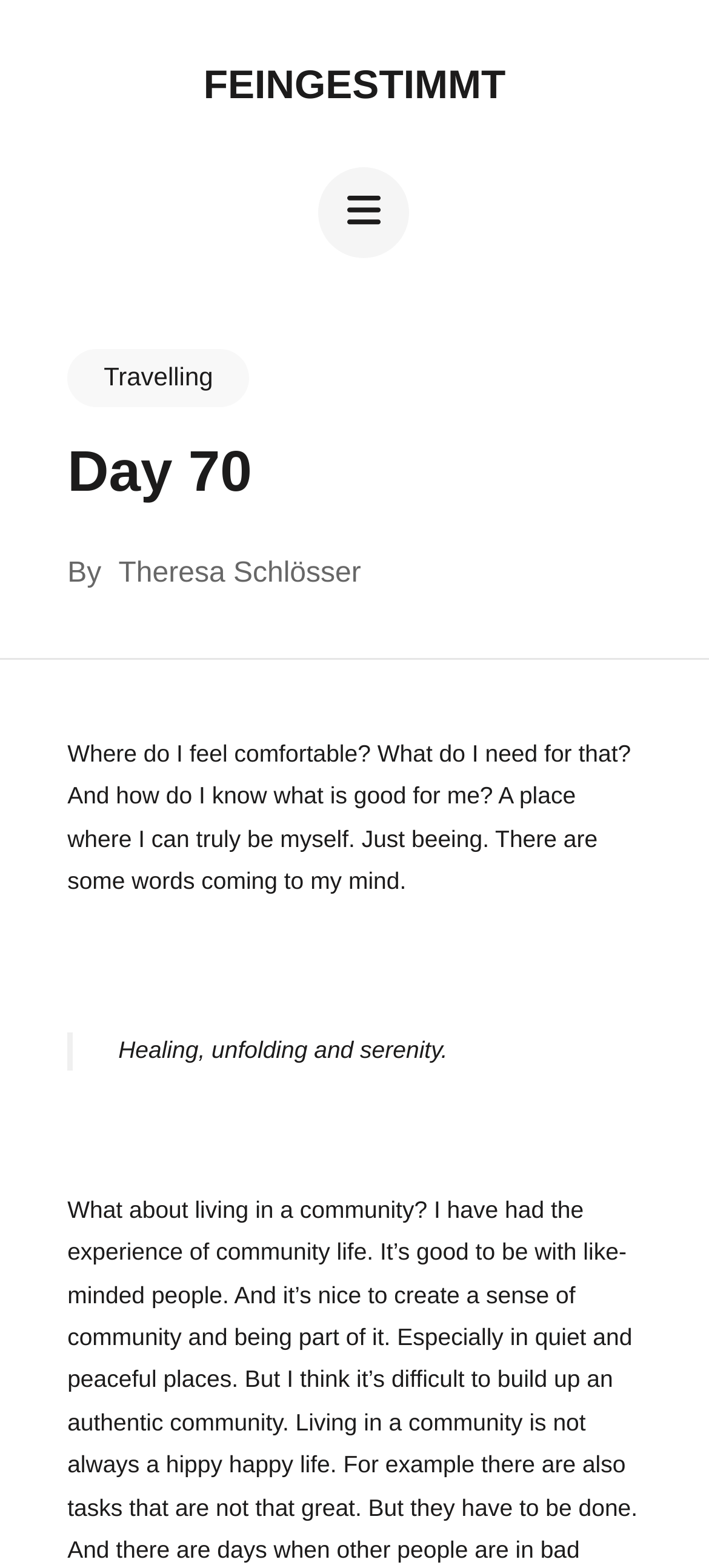Give a full account of the webpage's elements and their arrangement.

The webpage appears to be a personal blog or journal entry, titled "Day 70 - Feingestimmt". At the top, there is a prominent link "FEINGESTIMMT" that takes up about half of the screen width. Below it, there is a button with no text, which is not expanded.

The main content area is divided into sections, with a header that spans almost the entire width of the screen. The header contains a link to "Travelling", a heading that reads "Day 70", a "By" label, and a link to the author's name, "Theresa Schlösser".

Below the header, there is a block of text that asks introspective questions about feeling comfortable and knowing what is good for oneself. The text is followed by a figure, which contains a blockquote with a short phrase "Healing, unfolding and serenity." The blockquote is centered within the figure.

Overall, the webpage has a simple and clean layout, with a focus on the author's personal reflection and a prominent title at the top.